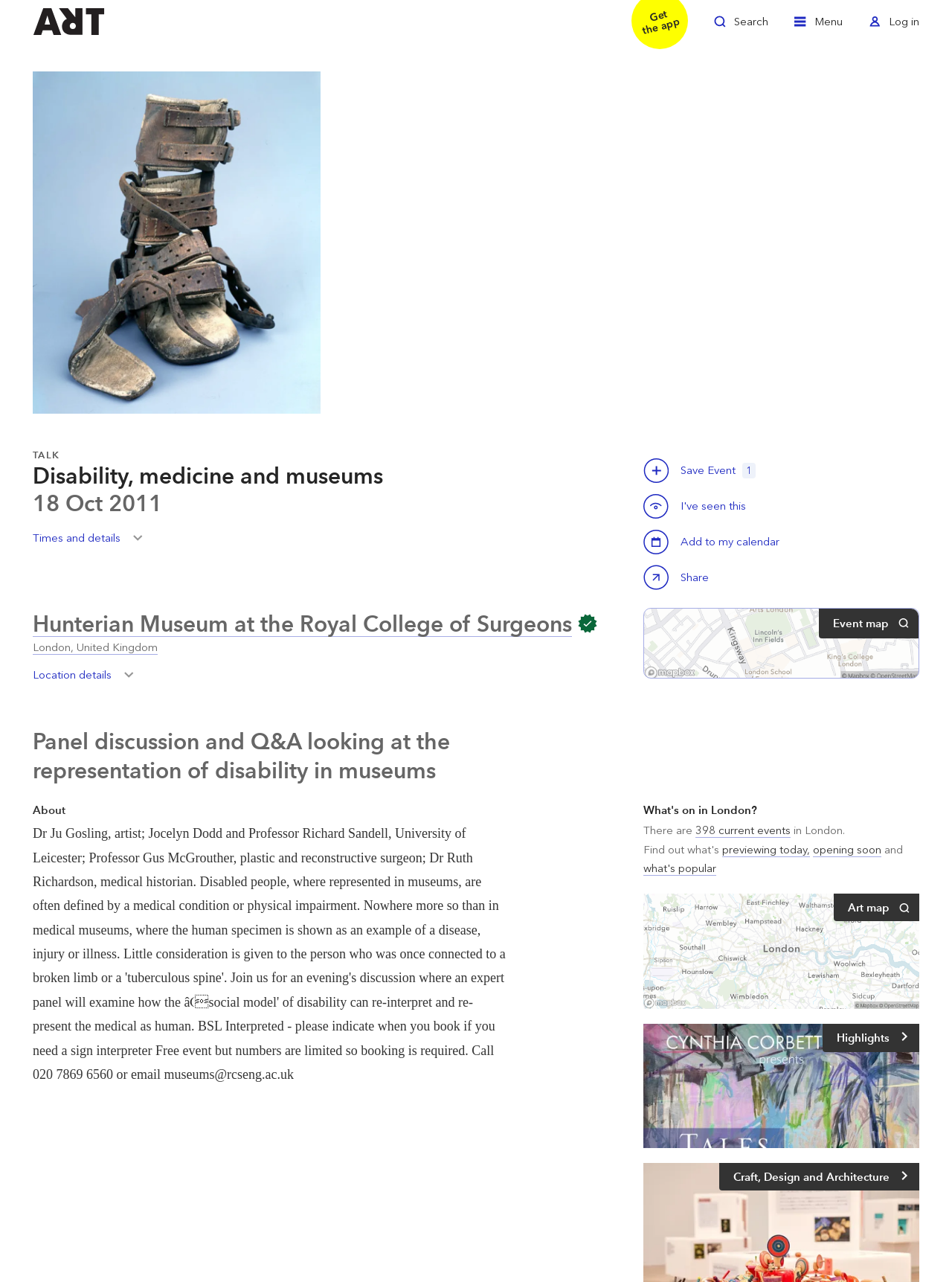Please determine the bounding box coordinates for the UI element described as: "Art map View map".

[0.676, 0.697, 0.966, 0.787]